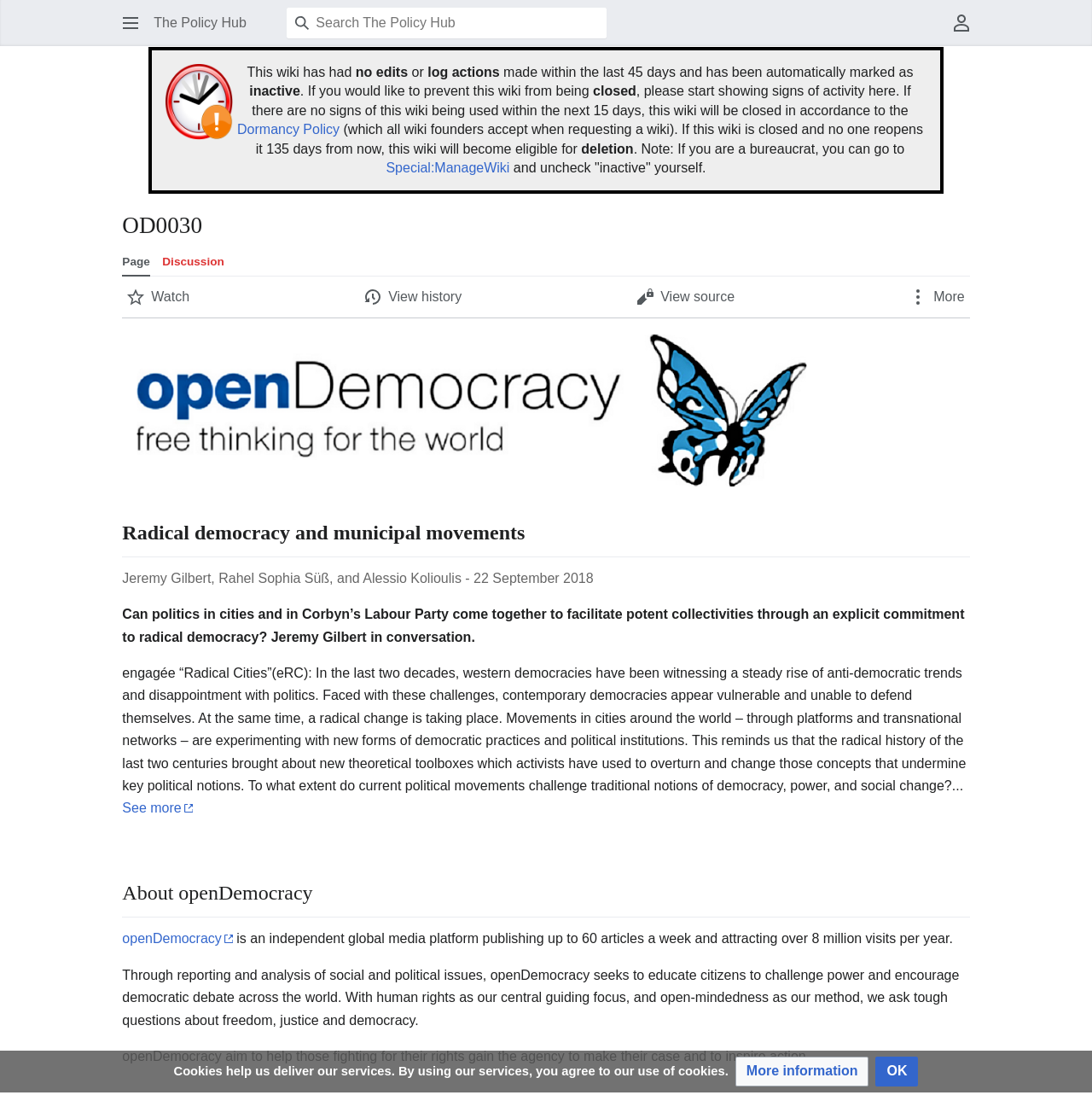Identify the bounding box coordinates for the UI element described by the following text: "Watch". Provide the coordinates as four float numbers between 0 and 1, in the format [left, top, right, bottom].

[0.107, 0.253, 0.183, 0.287]